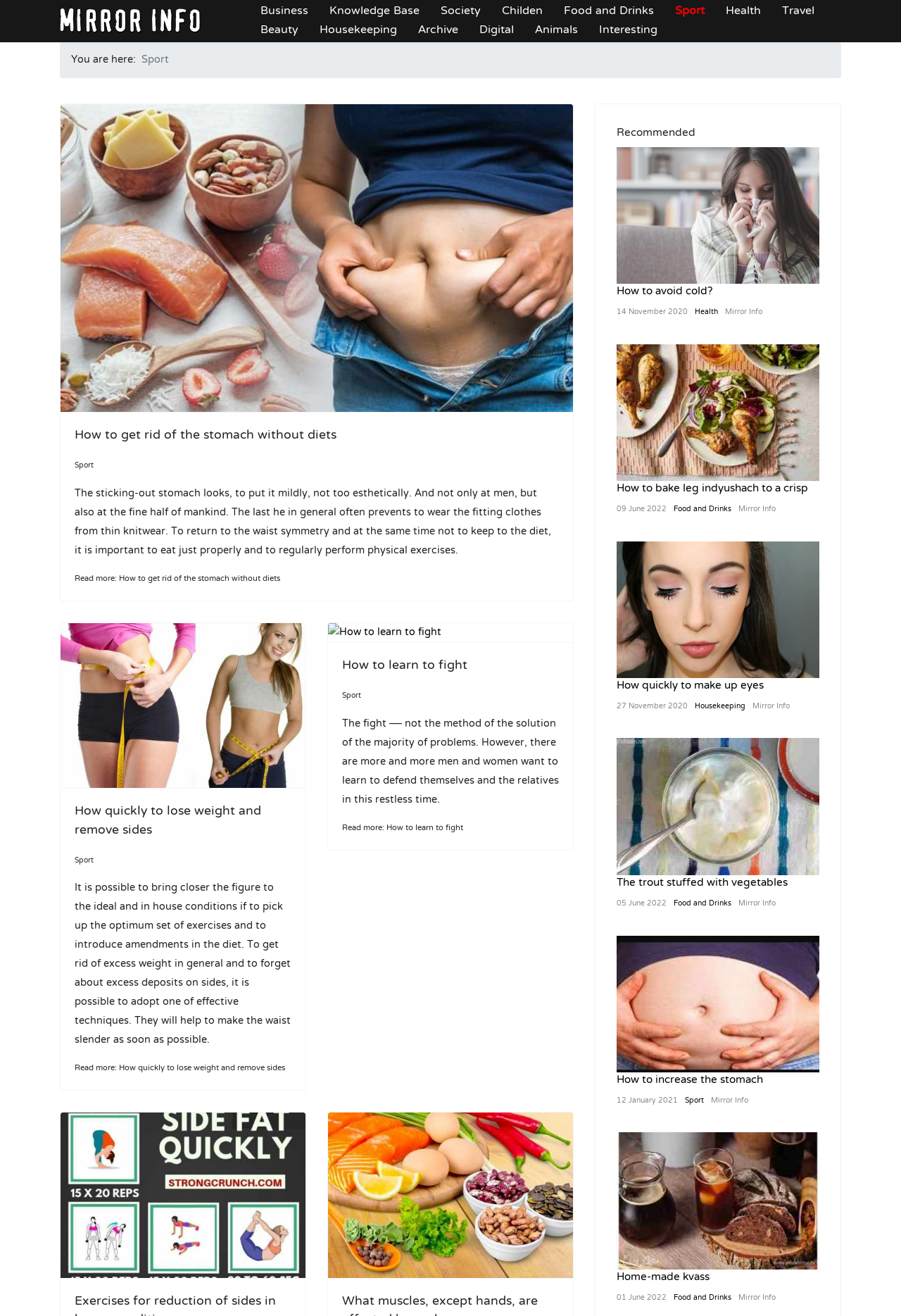Refer to the screenshot and give an in-depth answer to this question: How many articles are listed under the 'Recommended' section?

The 'Recommended' section is denoted by the heading element 'Recommended'. Under this section, there are 5 article links, namely 'How to avoid cold?', 'How to bake leg indyushach to a crisp', 'How quickly to make up eyes', 'The trout stuffed with vegetables', and 'How to increase the stomach'.